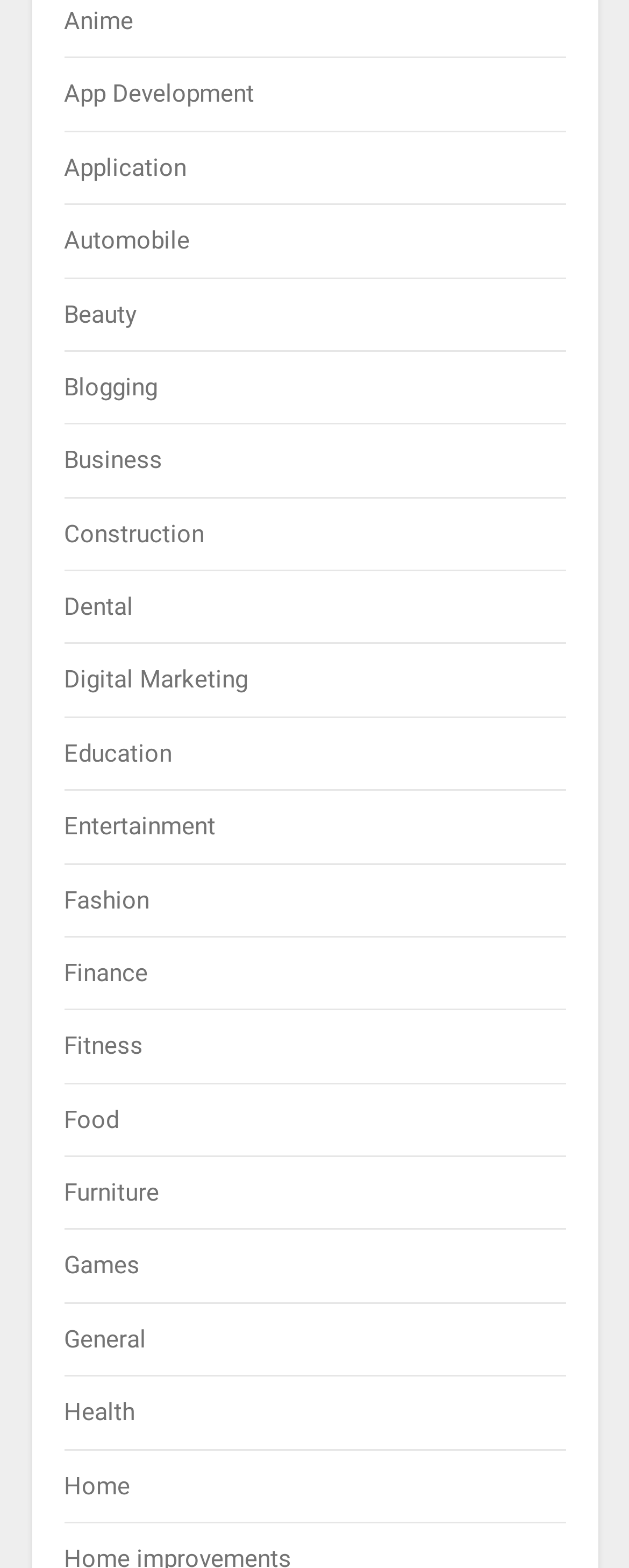Identify the bounding box for the given UI element using the description provided. Coordinates should be in the format (top-left x, top-left y, bottom-right x, bottom-right y) and must be between 0 and 1. Here is the description: Beauty

[0.101, 0.191, 0.217, 0.209]